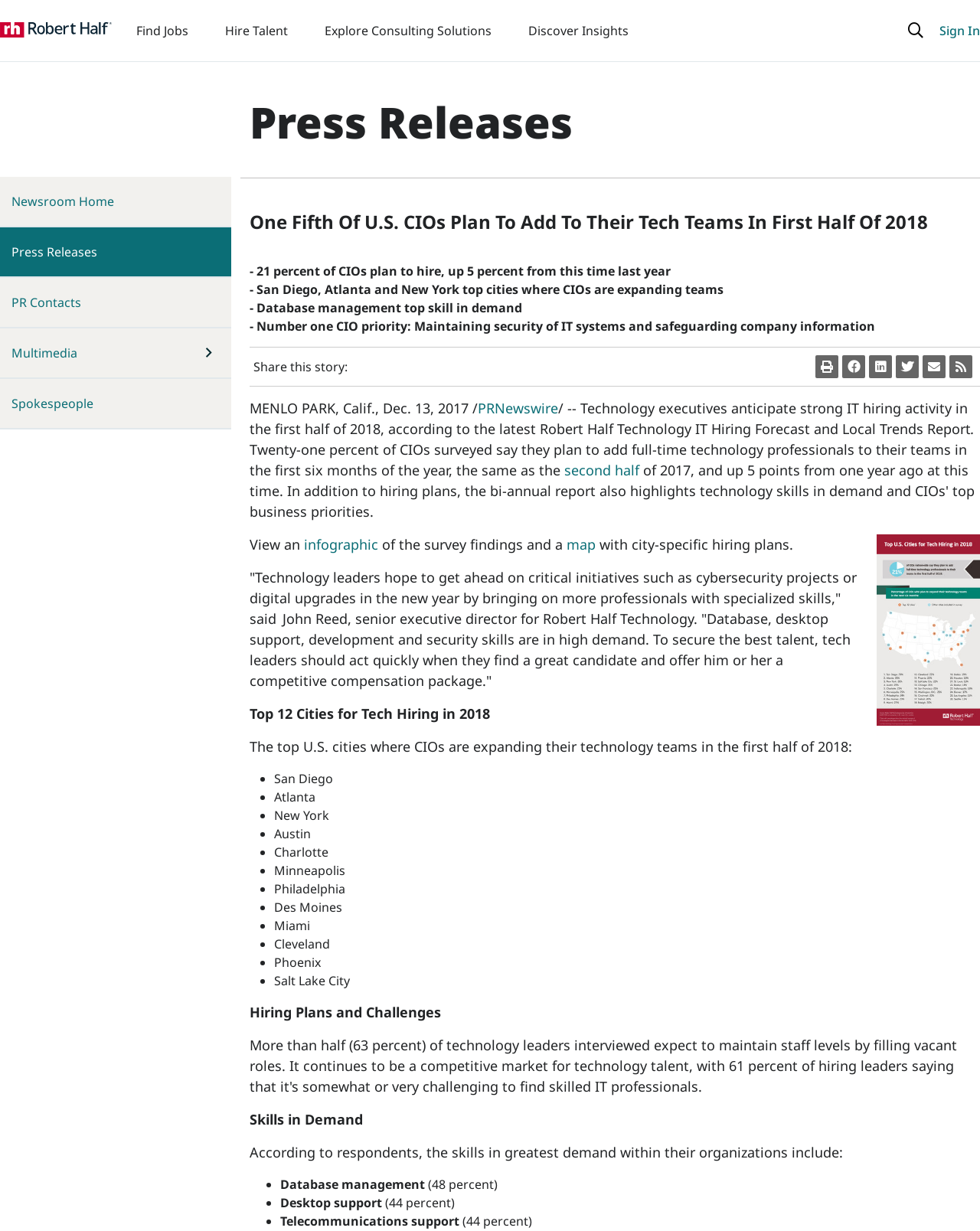For the following element description, predict the bounding box coordinates in the format (top-left x, top-left y, bottom-right x, bottom-right y). All values should be floating point numbers between 0 and 1. Description: State

None